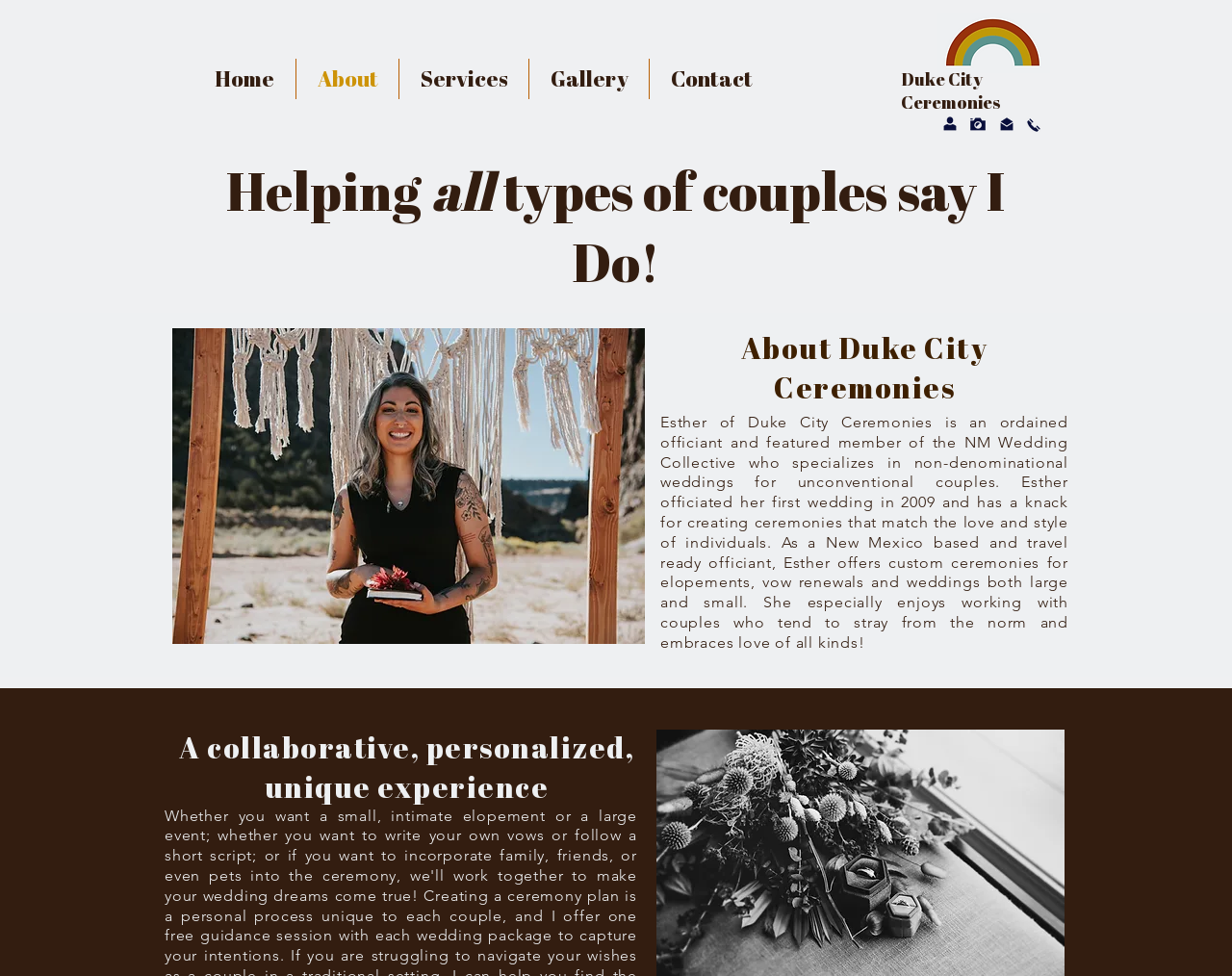Identify and generate the primary title of the webpage.

Helping all types of couples say I Do!